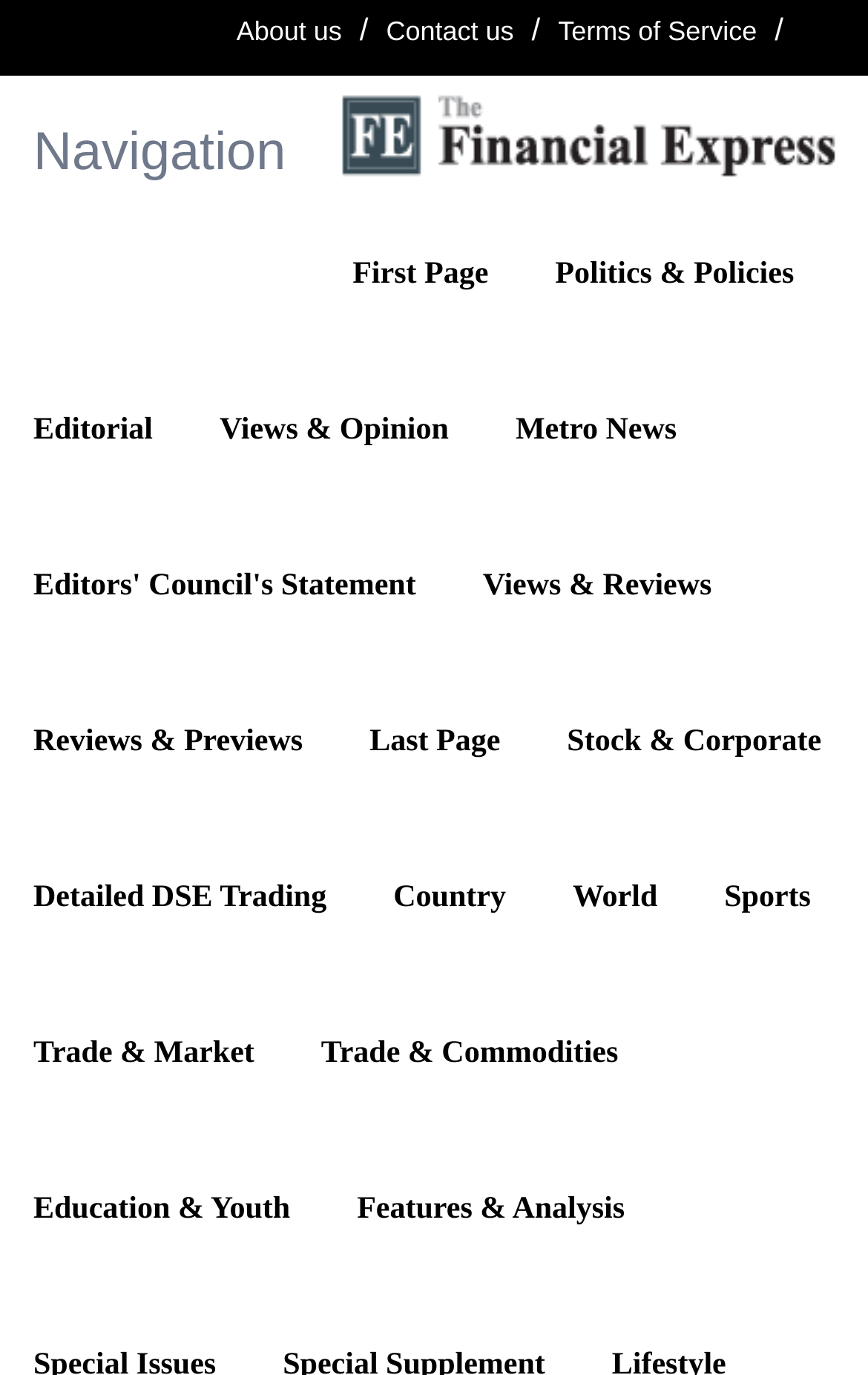Identify the bounding box coordinates of the section that should be clicked to achieve the task described: "check sports news".

[0.796, 0.598, 0.973, 0.712]